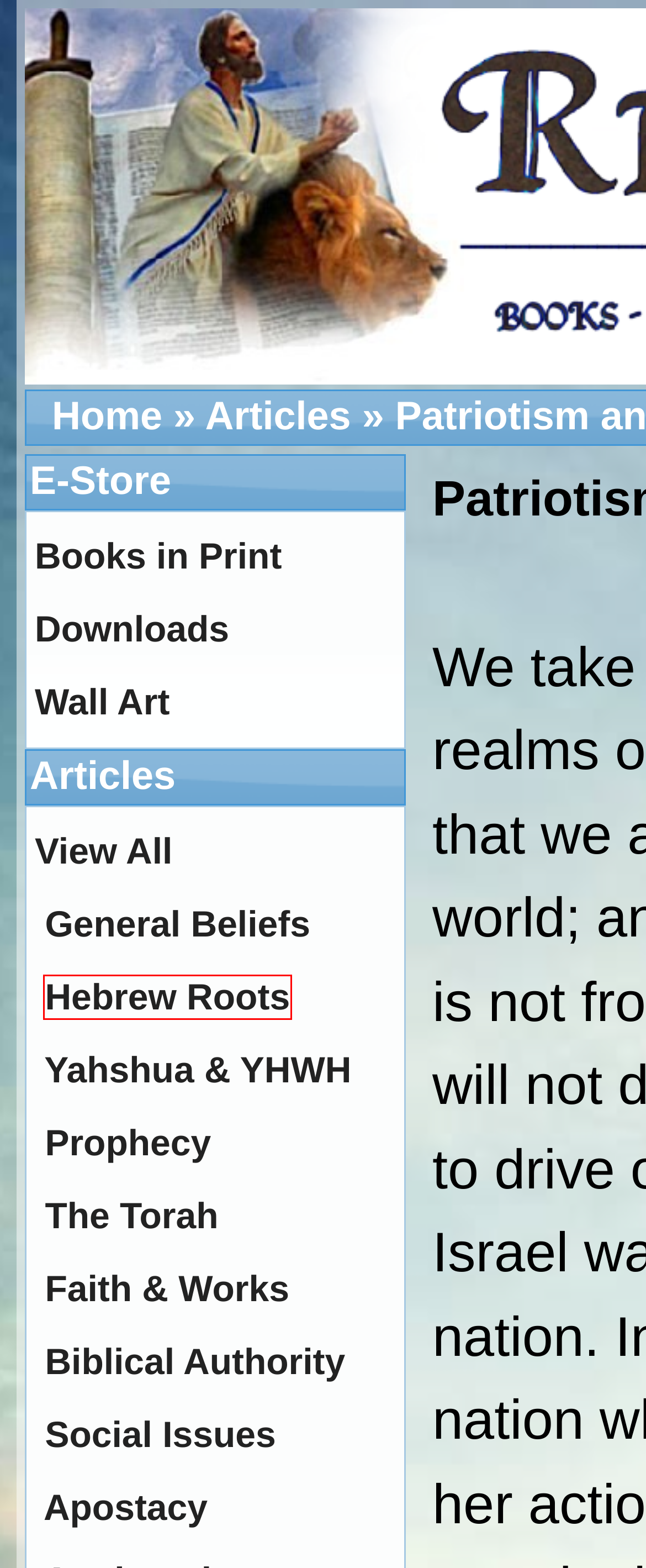Observe the provided screenshot of a webpage with a red bounding box around a specific UI element. Choose the webpage description that best fits the new webpage after you click on the highlighted element. These are your options:
A. Social Issues - Social Issues
B. Hebrew Roots - Hebrew Roots
C. Articles - RMP
D. Wall Art
E. Books in Print
F. Apostacy - The Hebrew Yeshua Vs. The Greek Jesus
G. The Torah - The Torah - Keeping His Commands From A Pure Heart
H. Article Topics - RMP

B